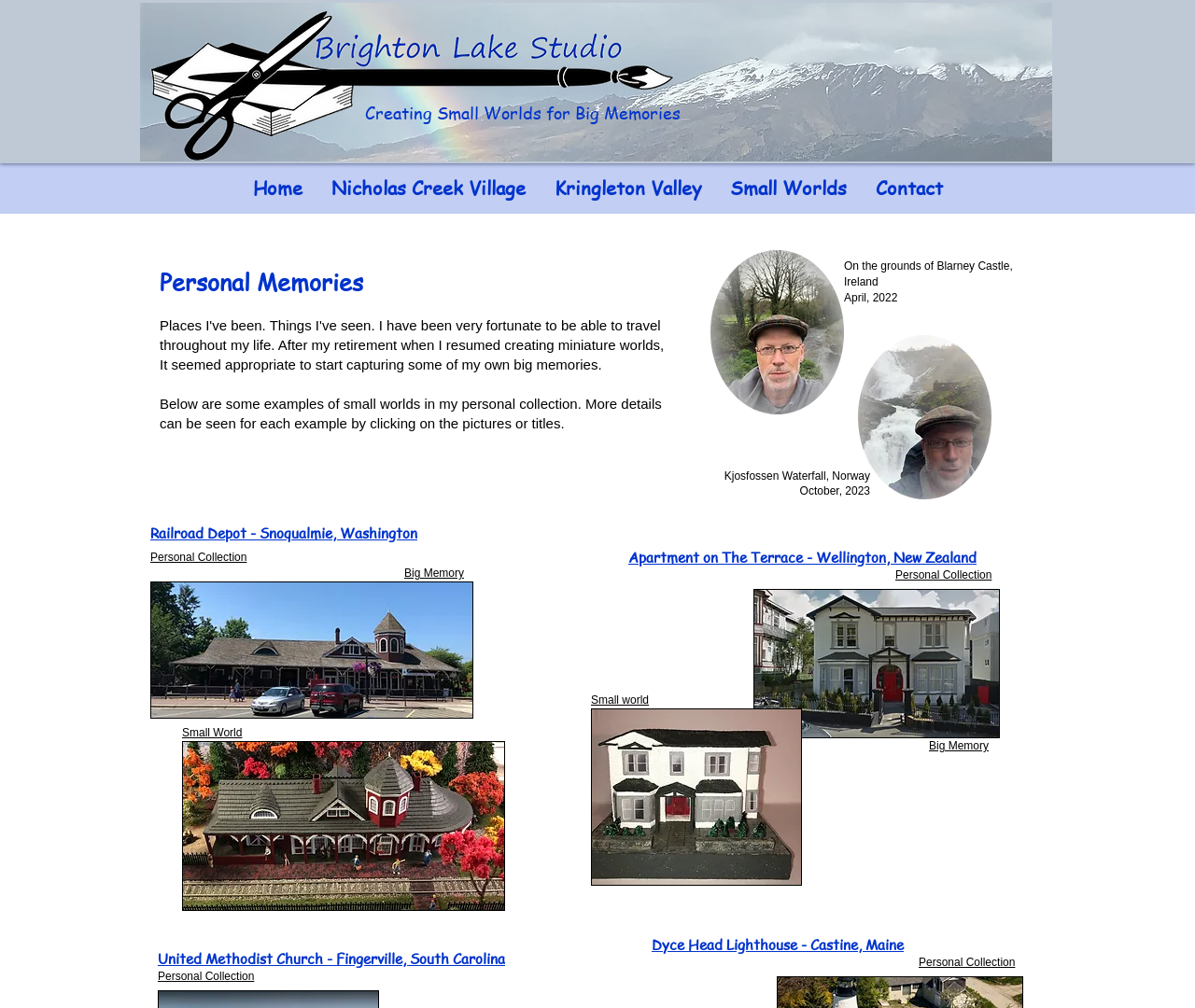Please specify the bounding box coordinates for the clickable region that will help you carry out the instruction: "Contact us".

[0.72, 0.162, 0.801, 0.212]